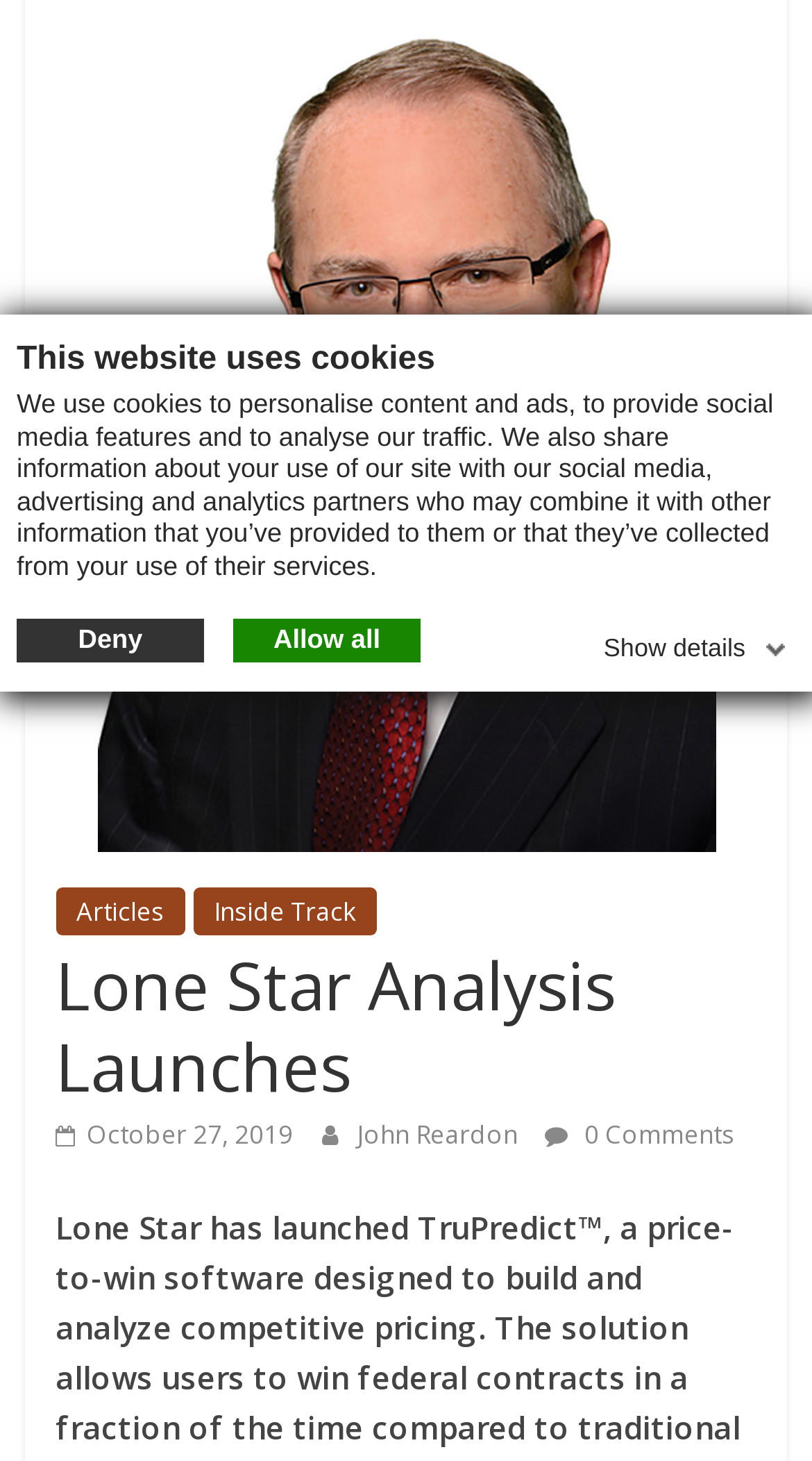Determine the bounding box coordinates for the HTML element mentioned in the following description: "Inside Track". The coordinates should be a list of four floats ranging from 0 to 1, represented as [left, top, right, bottom].

[0.238, 0.607, 0.463, 0.64]